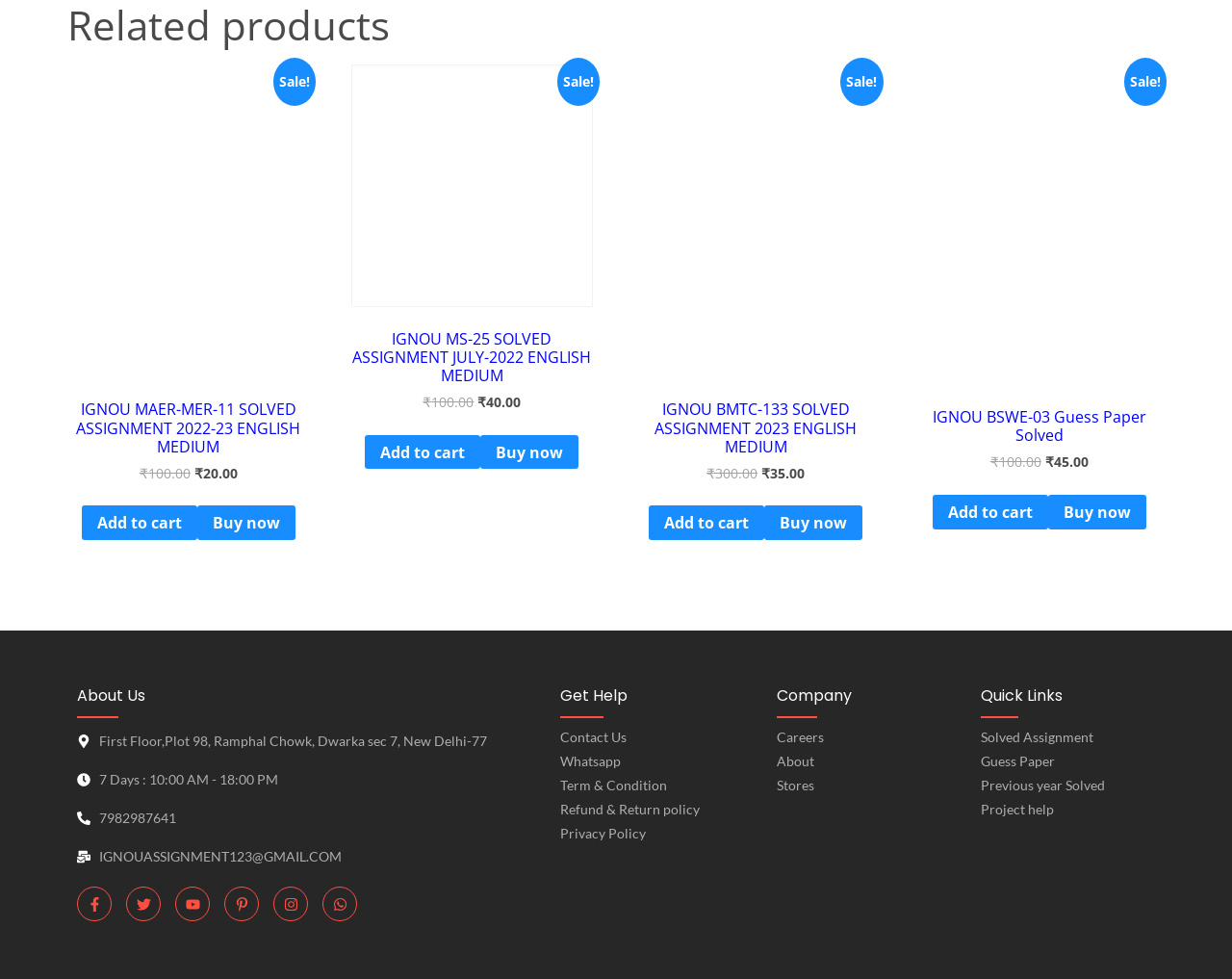Calculate the bounding box coordinates for the UI element based on the following description: "alt="Kelas Tajwid: Ustaz Dino"". Ensure the coordinates are four float numbers between 0 and 1, i.e., [left, top, right, bottom].

None